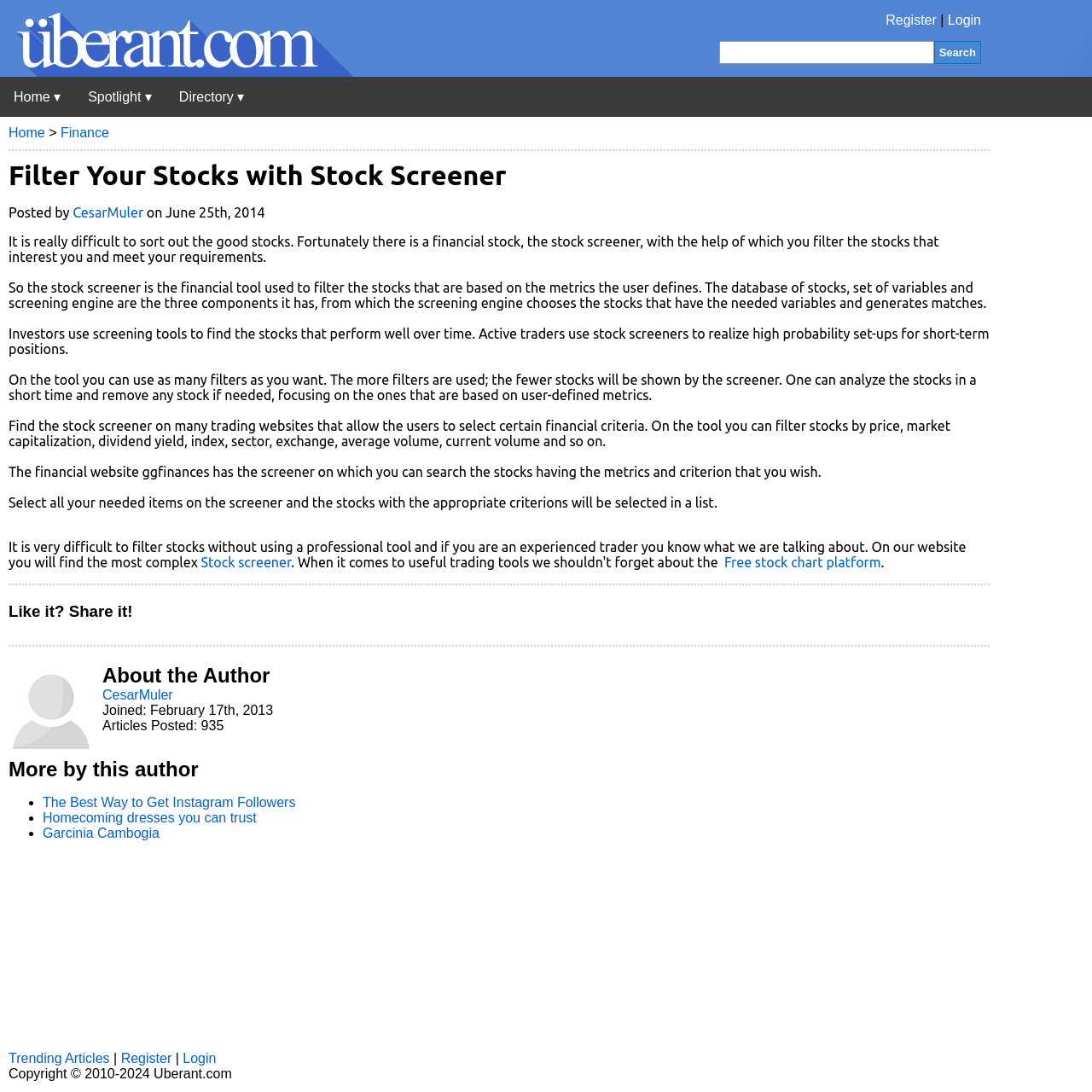Identify the bounding box coordinates of the specific part of the webpage to click to complete this instruction: "Read more articles by CesarMuler".

[0.039, 0.728, 0.271, 0.741]